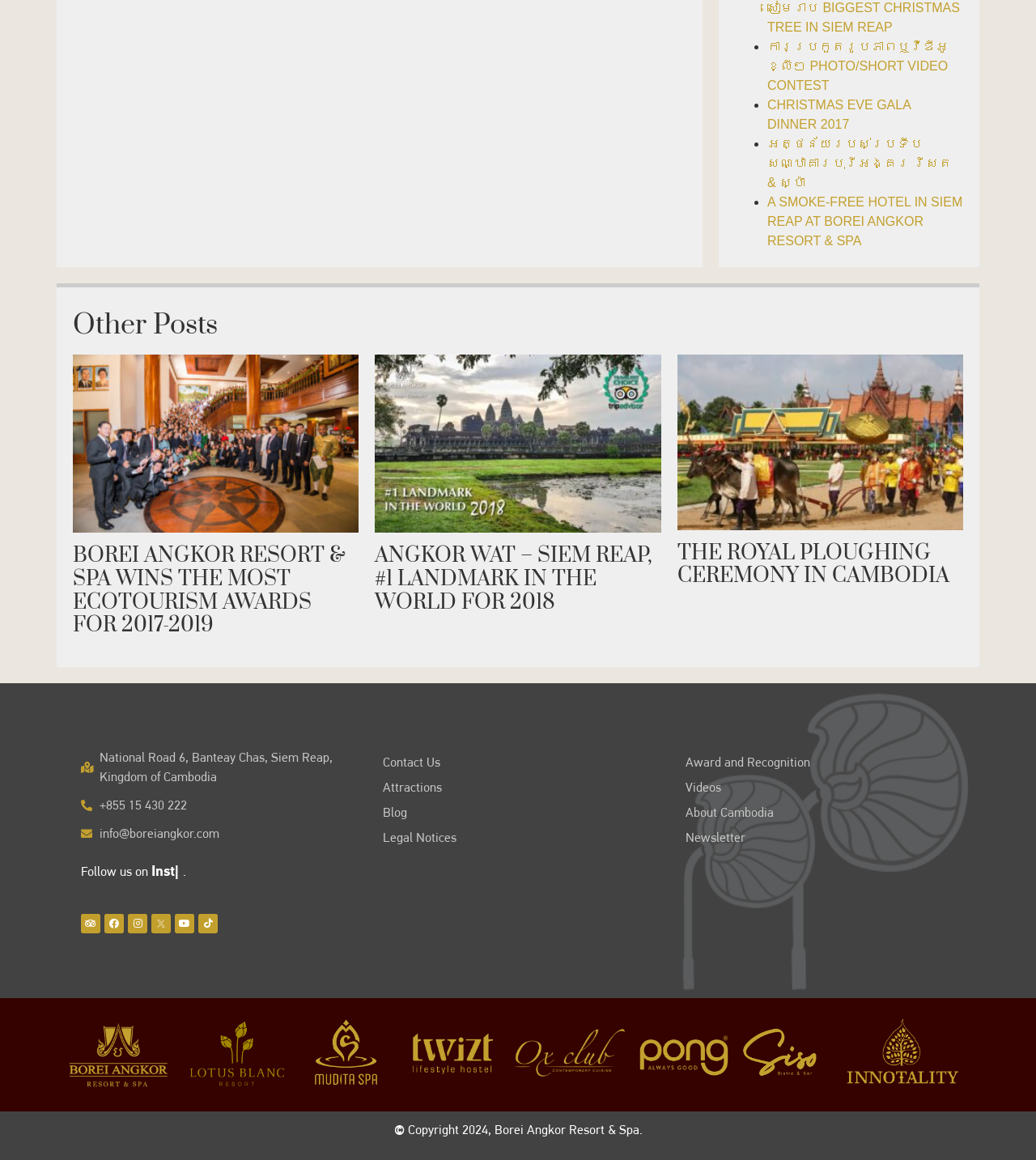What is the name of the resort mentioned on the webpage?
Refer to the screenshot and respond with a concise word or phrase.

Borei Angkor Resort & Spa